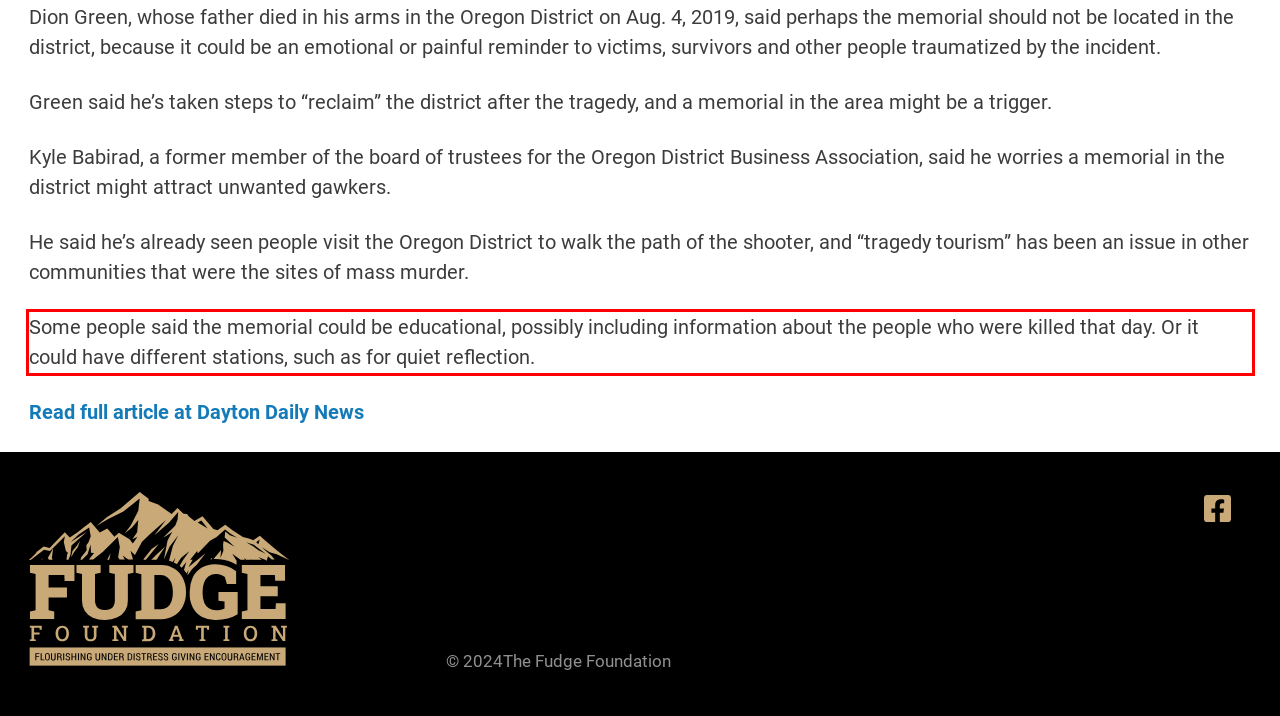You are looking at a screenshot of a webpage with a red rectangle bounding box. Use OCR to identify and extract the text content found inside this red bounding box.

Some people said the memorial could be educational, possibly including information about the people who were killed that day. Or it could have different stations, such as for quiet reflection.